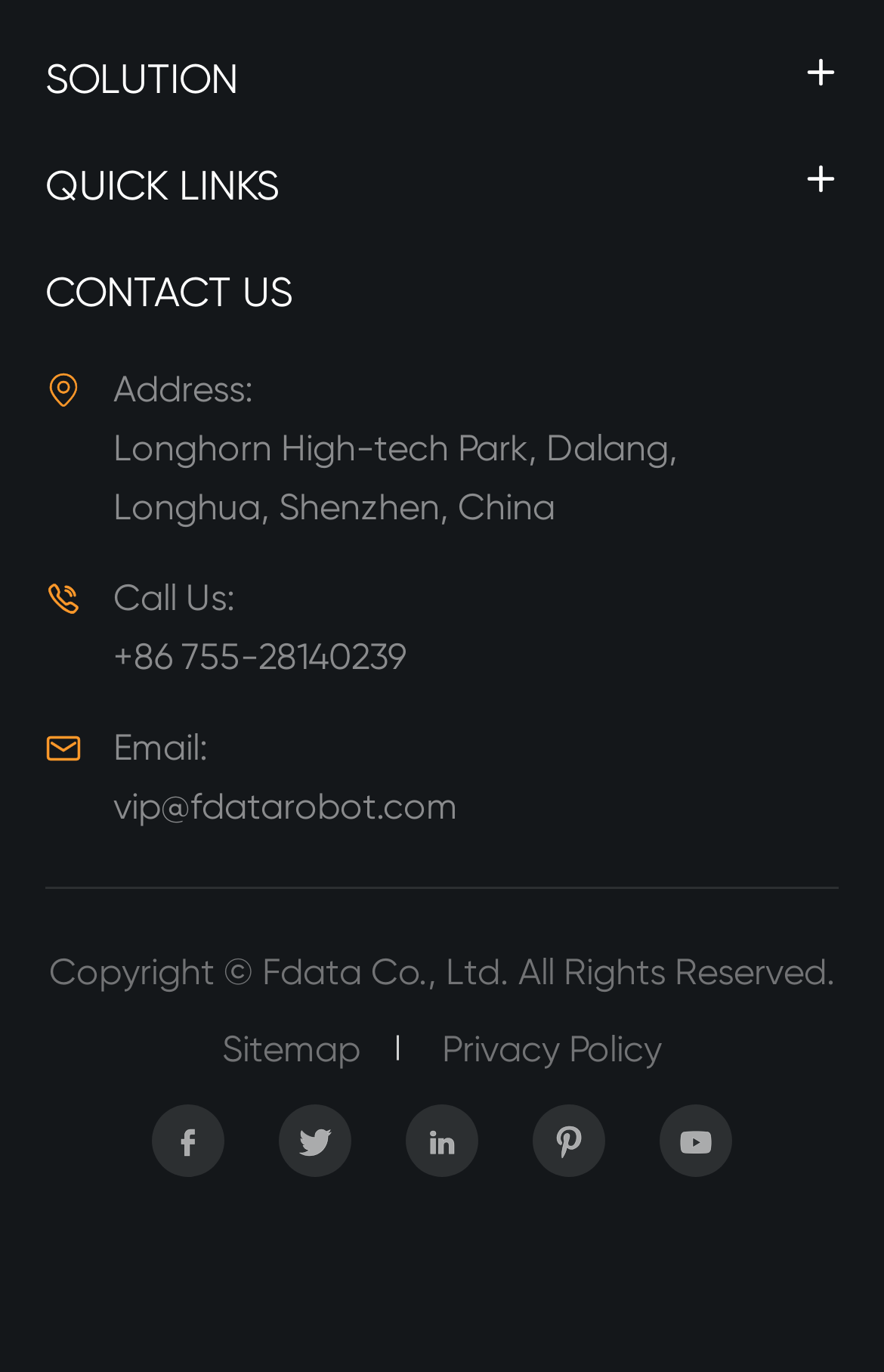Indicate the bounding box coordinates of the clickable region to achieve the following instruction: "Call the phone number."

[0.128, 0.463, 0.459, 0.494]